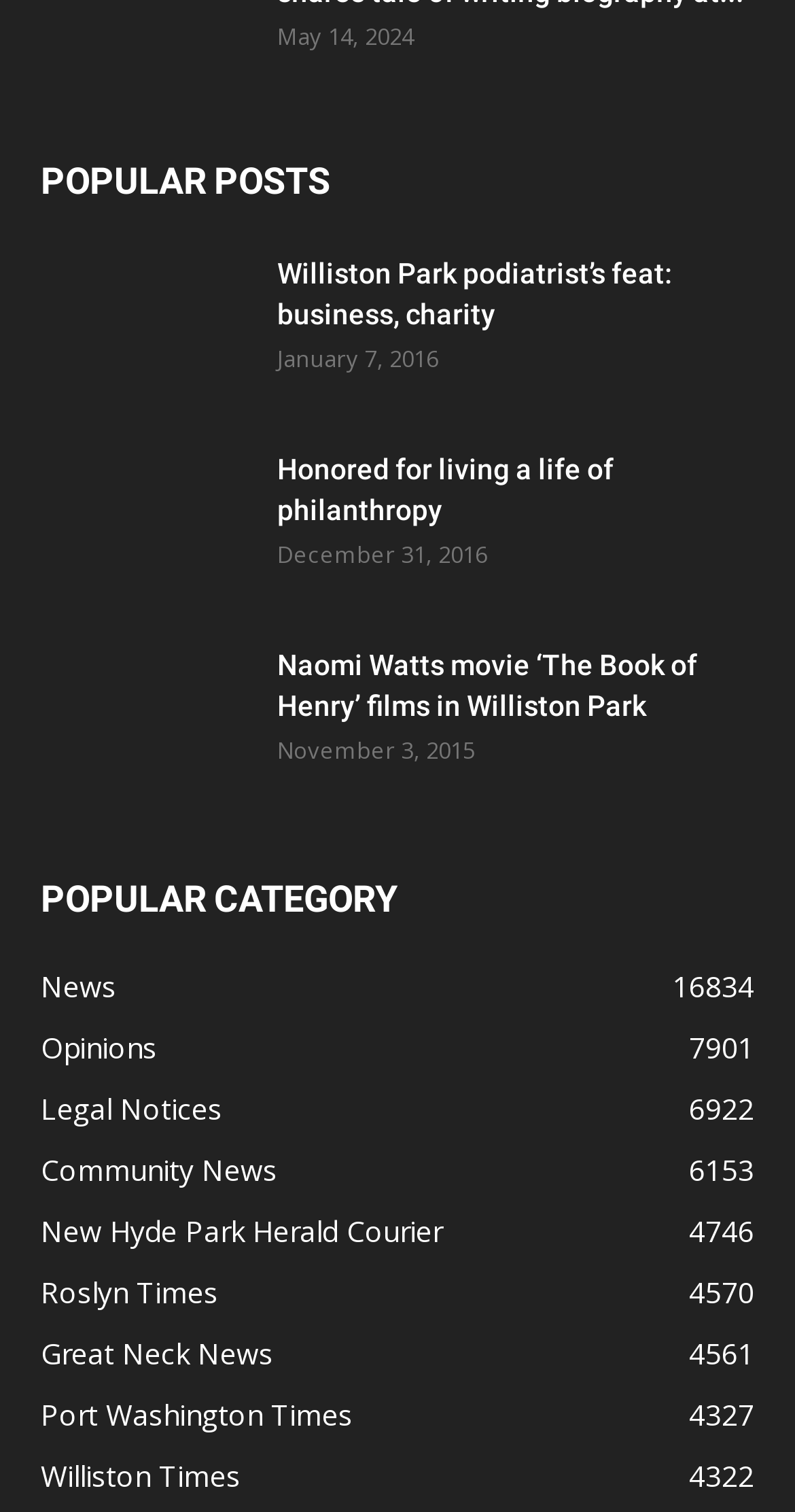How many categories are listed?
Give a one-word or short-phrase answer derived from the screenshot.

7